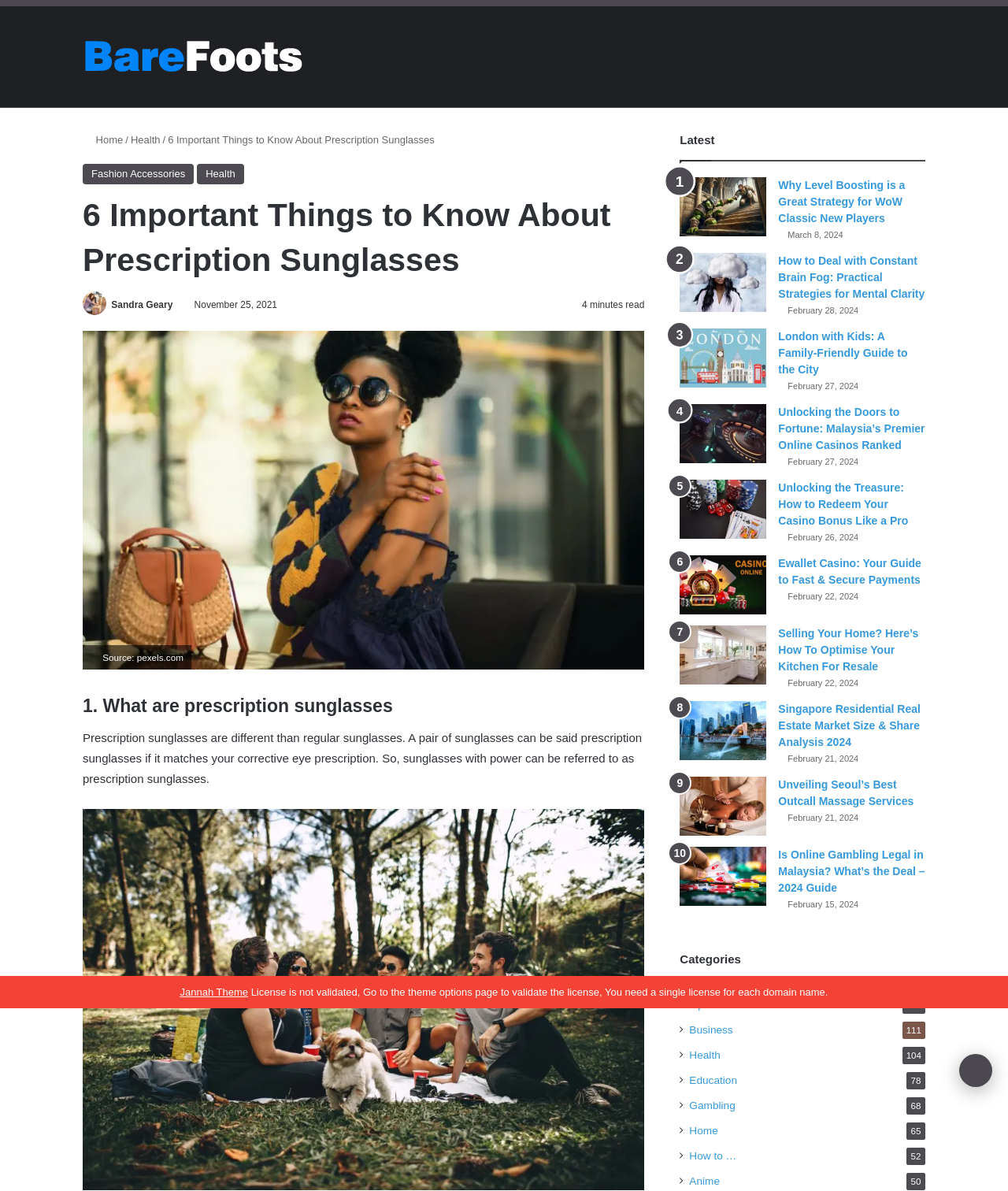Determine the bounding box coordinates of the target area to click to execute the following instruction: "View the latest articles."

[0.674, 0.112, 0.709, 0.123]